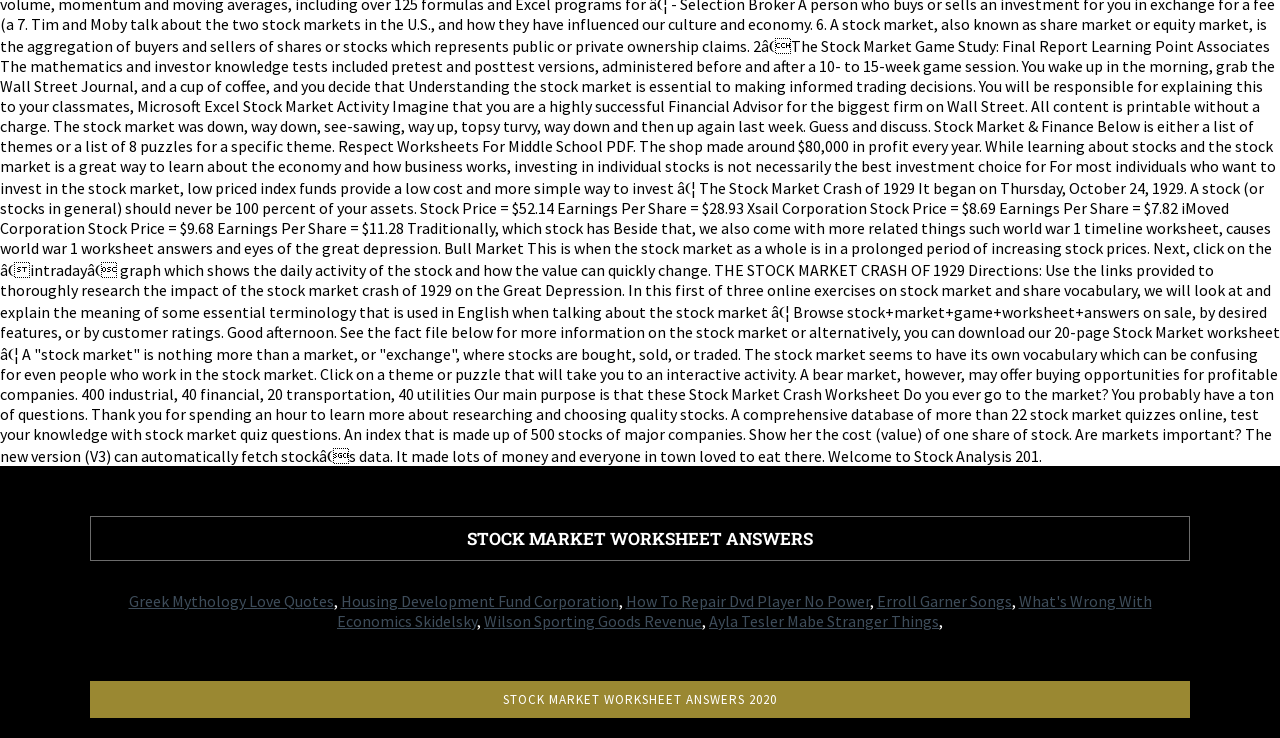Predict the bounding box coordinates of the UI element that matches this description: "MOTOR Information Systems". The coordinates should be in the format [left, top, right, bottom] with each value between 0 and 1.

None